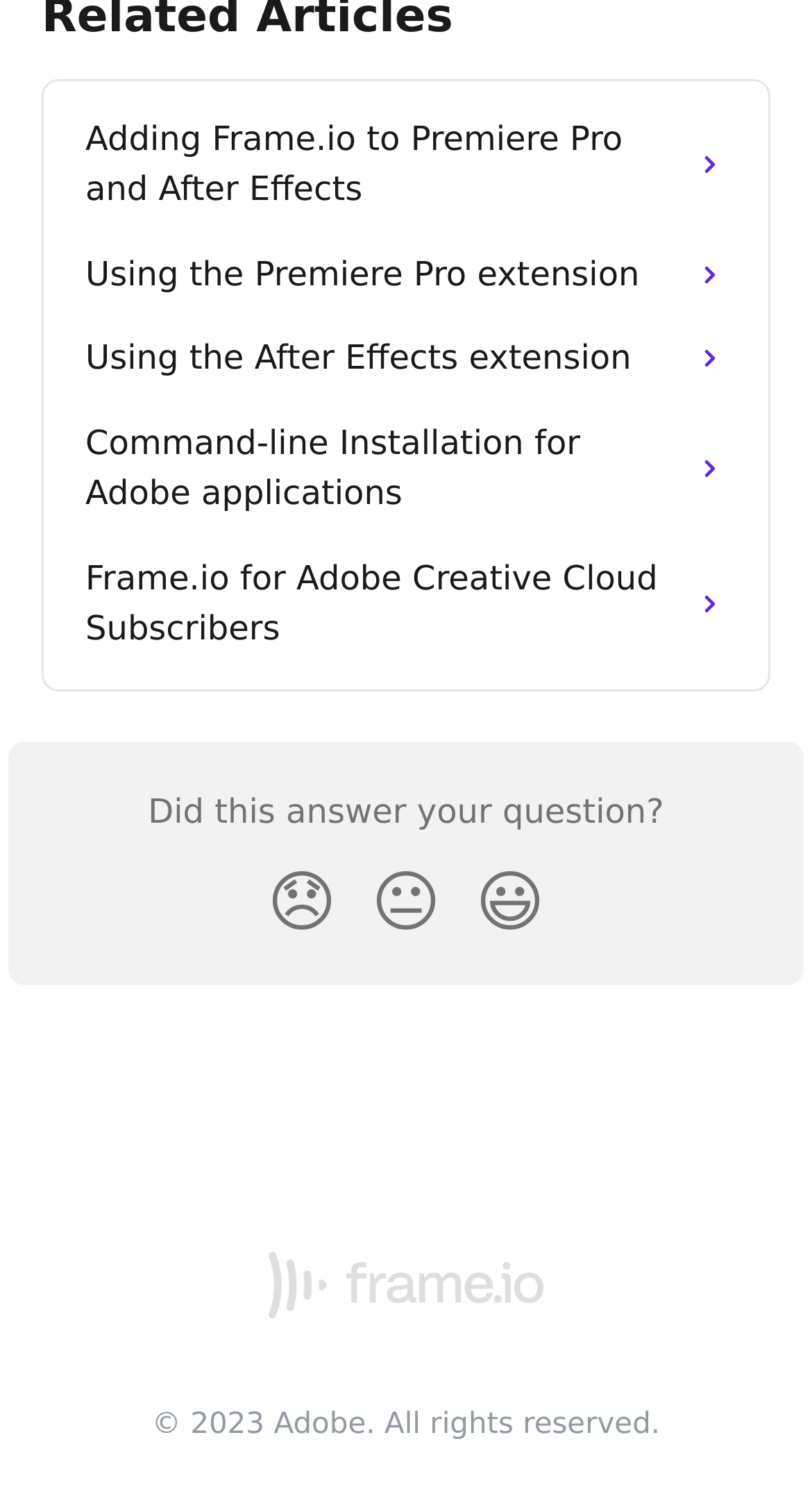Find the bounding box coordinates for the area that should be clicked to accomplish the instruction: "Click the link to learn about using the Premiere Pro extension".

[0.074, 0.154, 0.926, 0.21]